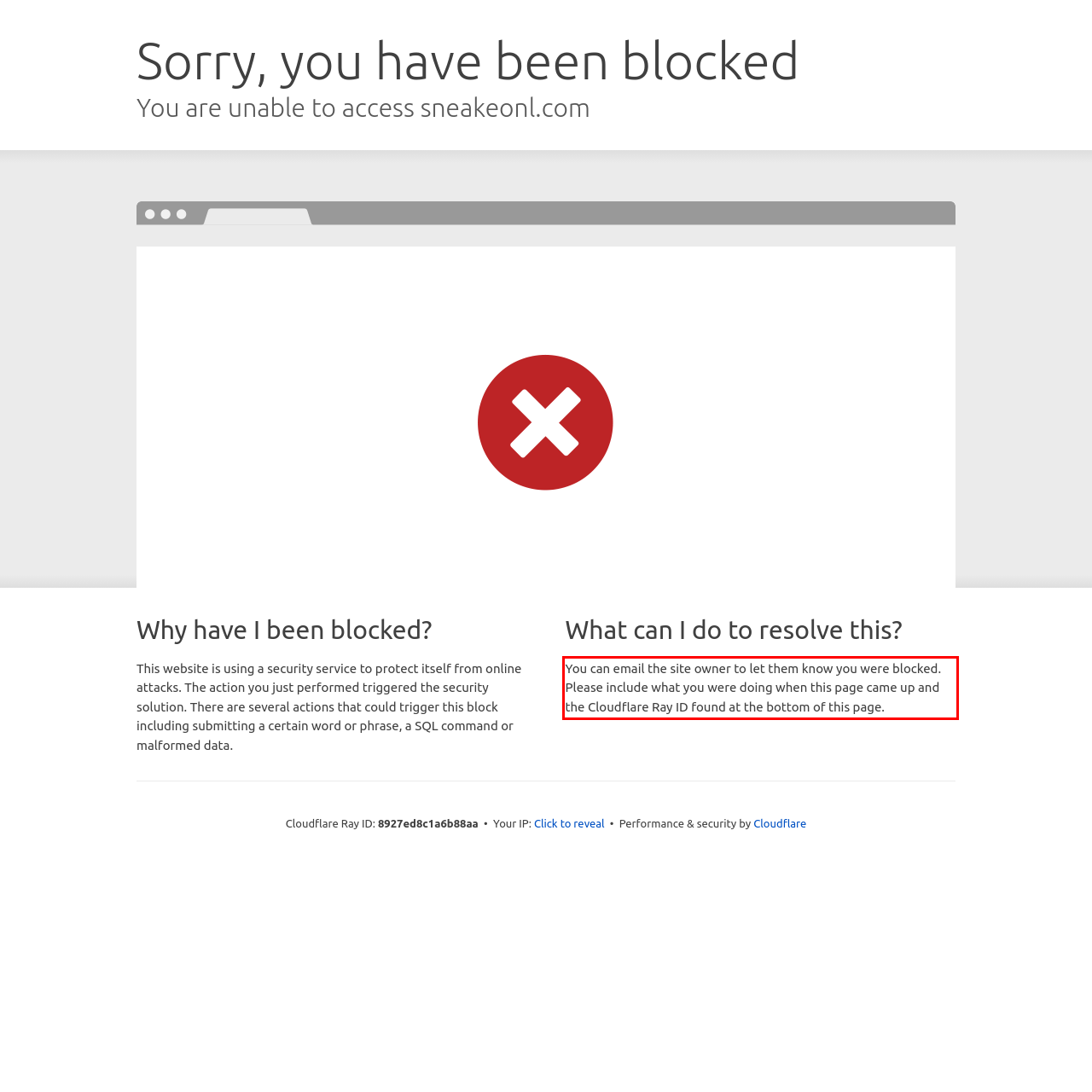Given a screenshot of a webpage containing a red bounding box, perform OCR on the text within this red bounding box and provide the text content.

You can email the site owner to let them know you were blocked. Please include what you were doing when this page came up and the Cloudflare Ray ID found at the bottom of this page.